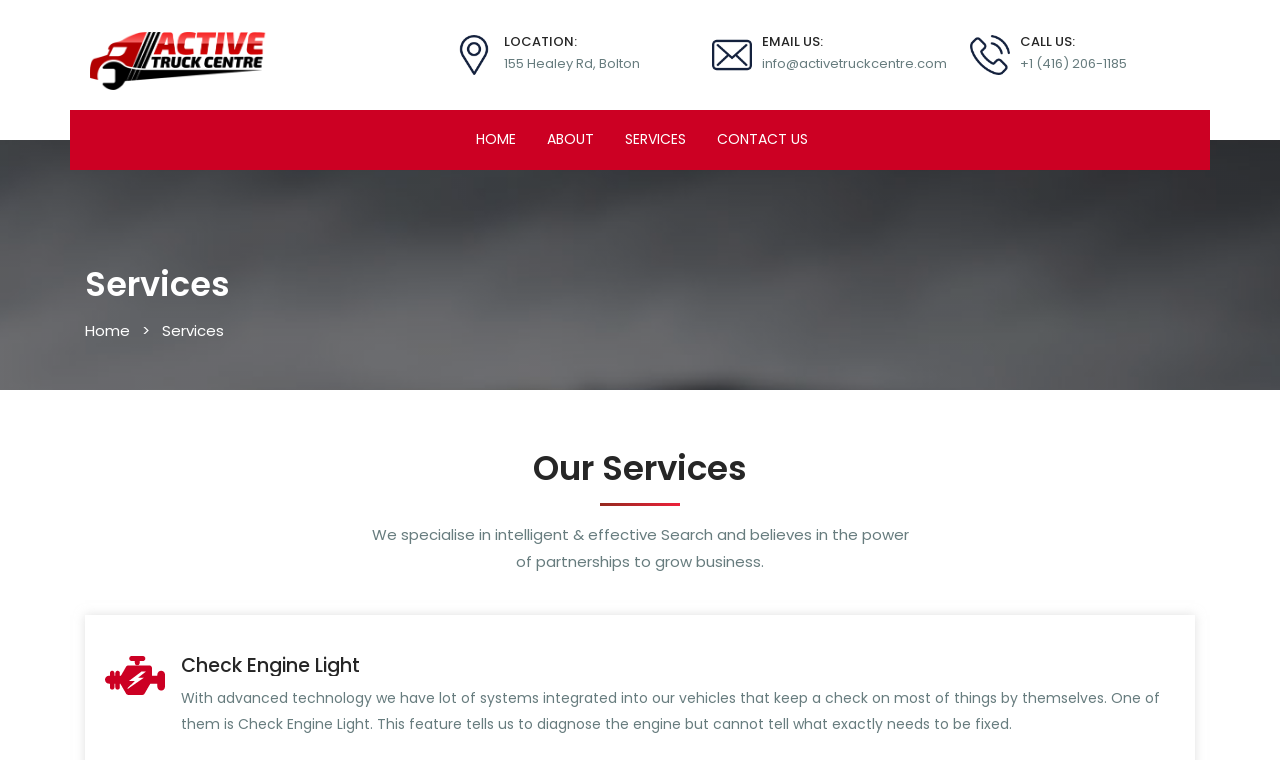Respond to the following query with just one word or a short phrase: 
What is the phone number of Active Truck Center?

+1 (416) 206-1185